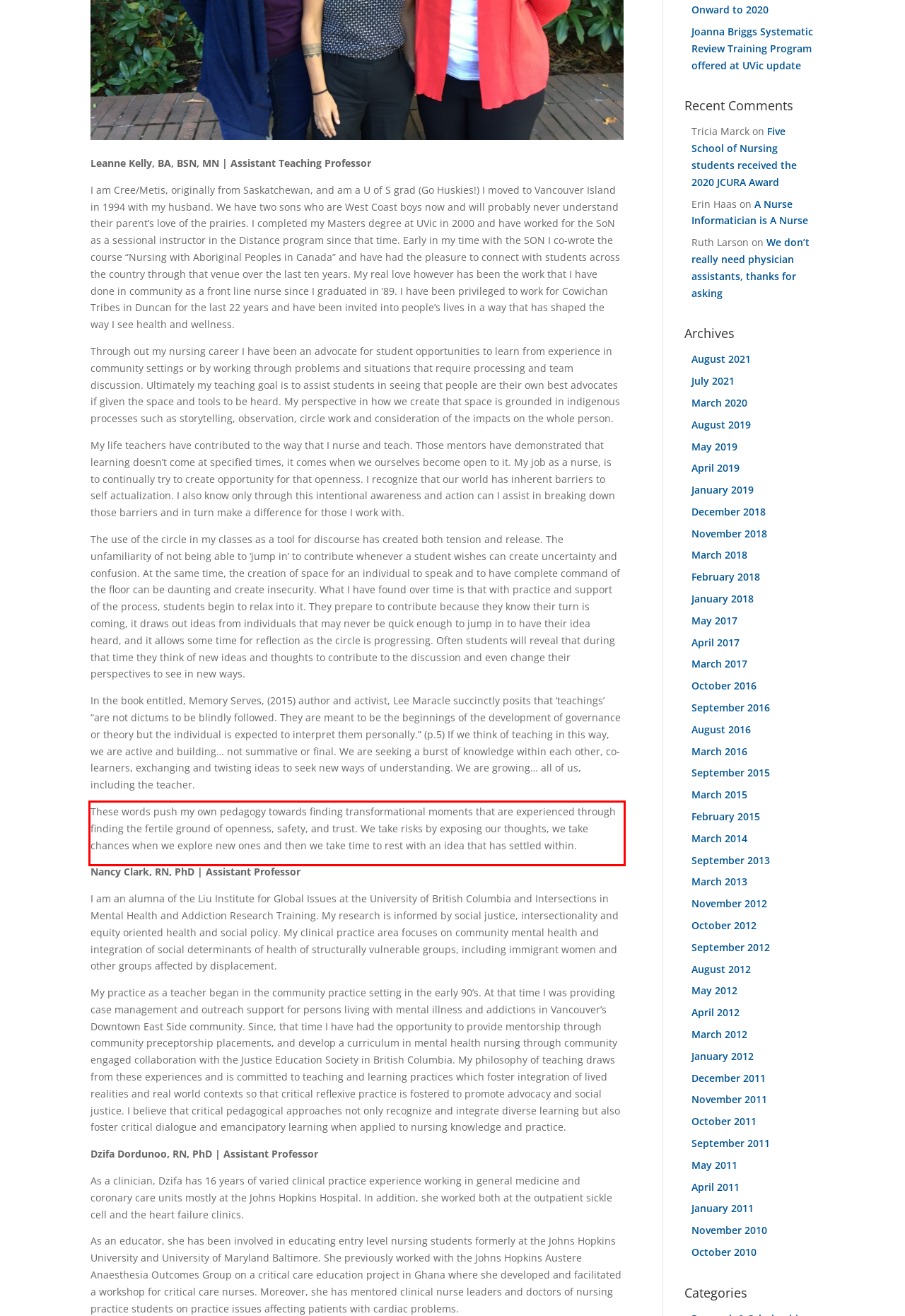You are given a screenshot with a red rectangle. Identify and extract the text within this red bounding box using OCR.

These words push my own pedagogy towards finding transformational moments that are experienced through finding the fertile ground of openness, safety, and trust. We take risks by exposing our thoughts, we take chances when we explore new ones and then we take time to rest with an idea that has settled within.